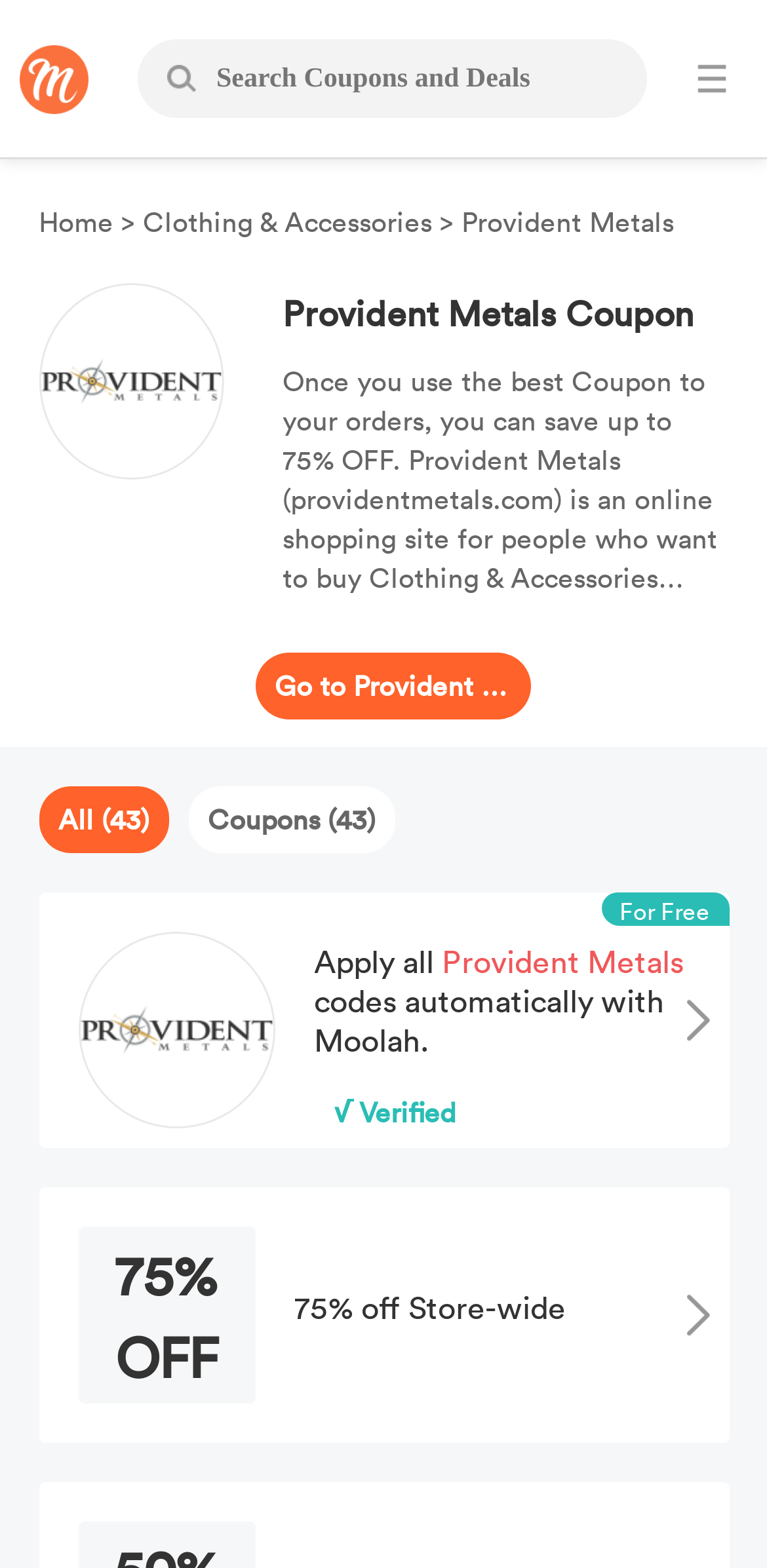Given the element description Home, predict the bounding box coordinates for the UI element in the webpage screenshot. The format should be (top-left x, top-left y, bottom-right x, bottom-right y), and the values should be between 0 and 1.

[0.05, 0.129, 0.158, 0.153]